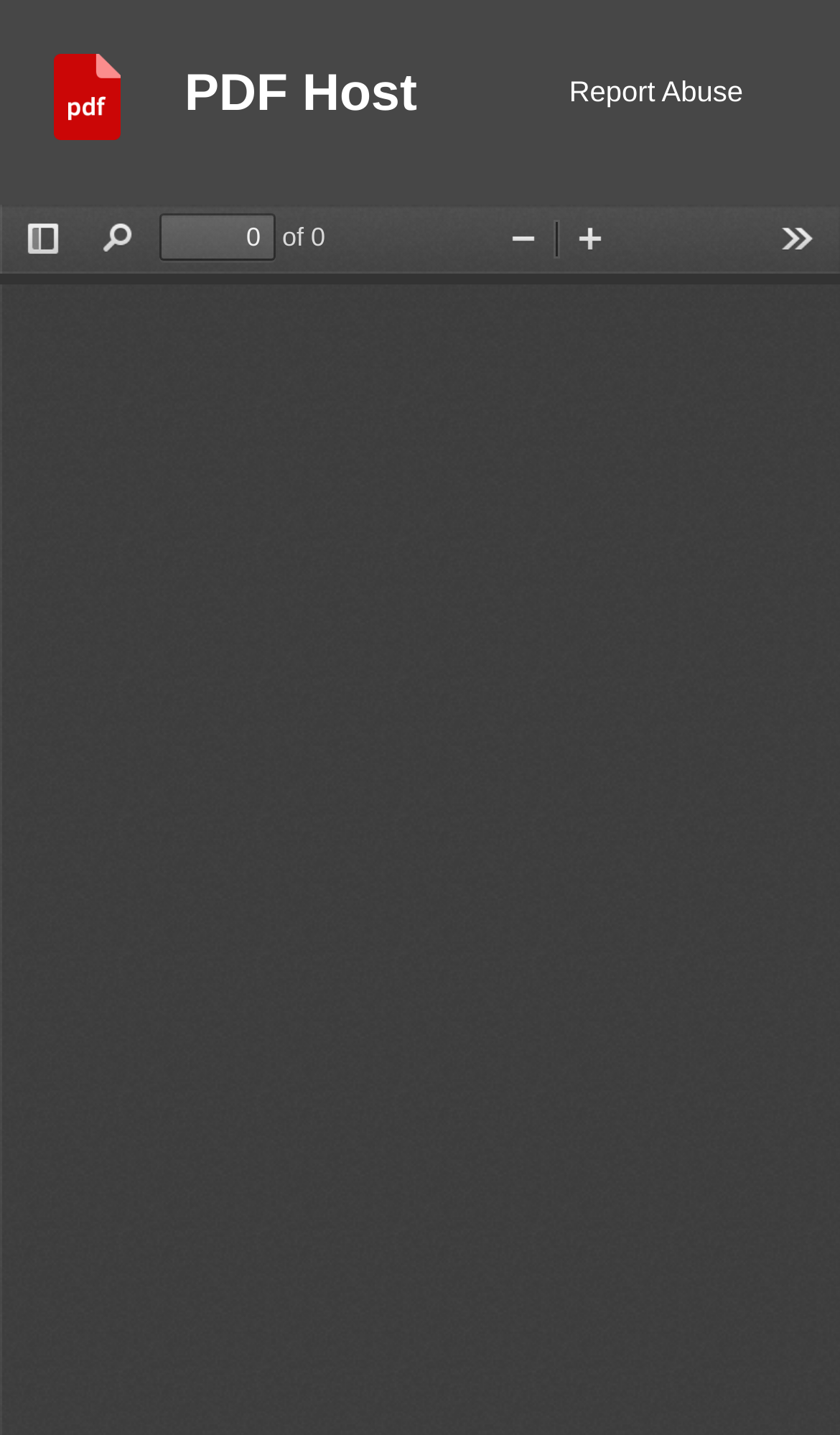What is the logo of the website?
Based on the image, answer the question with as much detail as possible.

The logo of the website is located at the top left corner of the webpage, and it is an image element with the text 'Logo'.